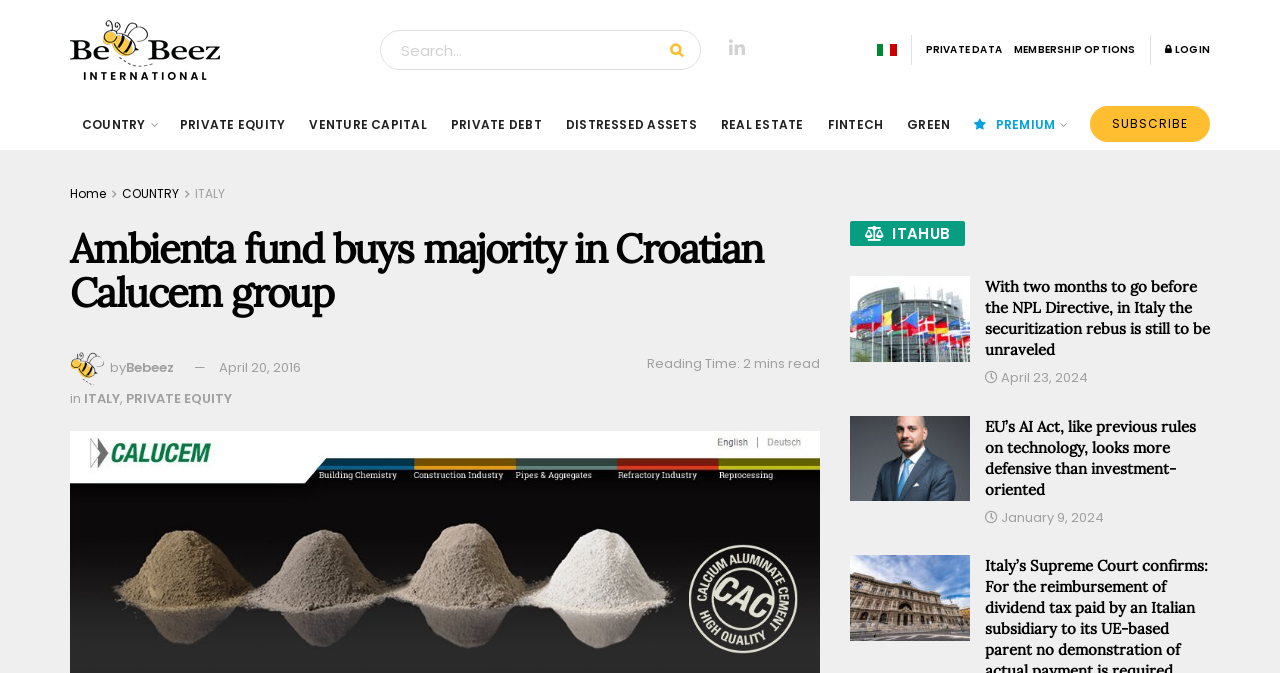Identify the bounding box of the HTML element described as: "PRIVATE DEBT".

[0.343, 0.149, 0.433, 0.223]